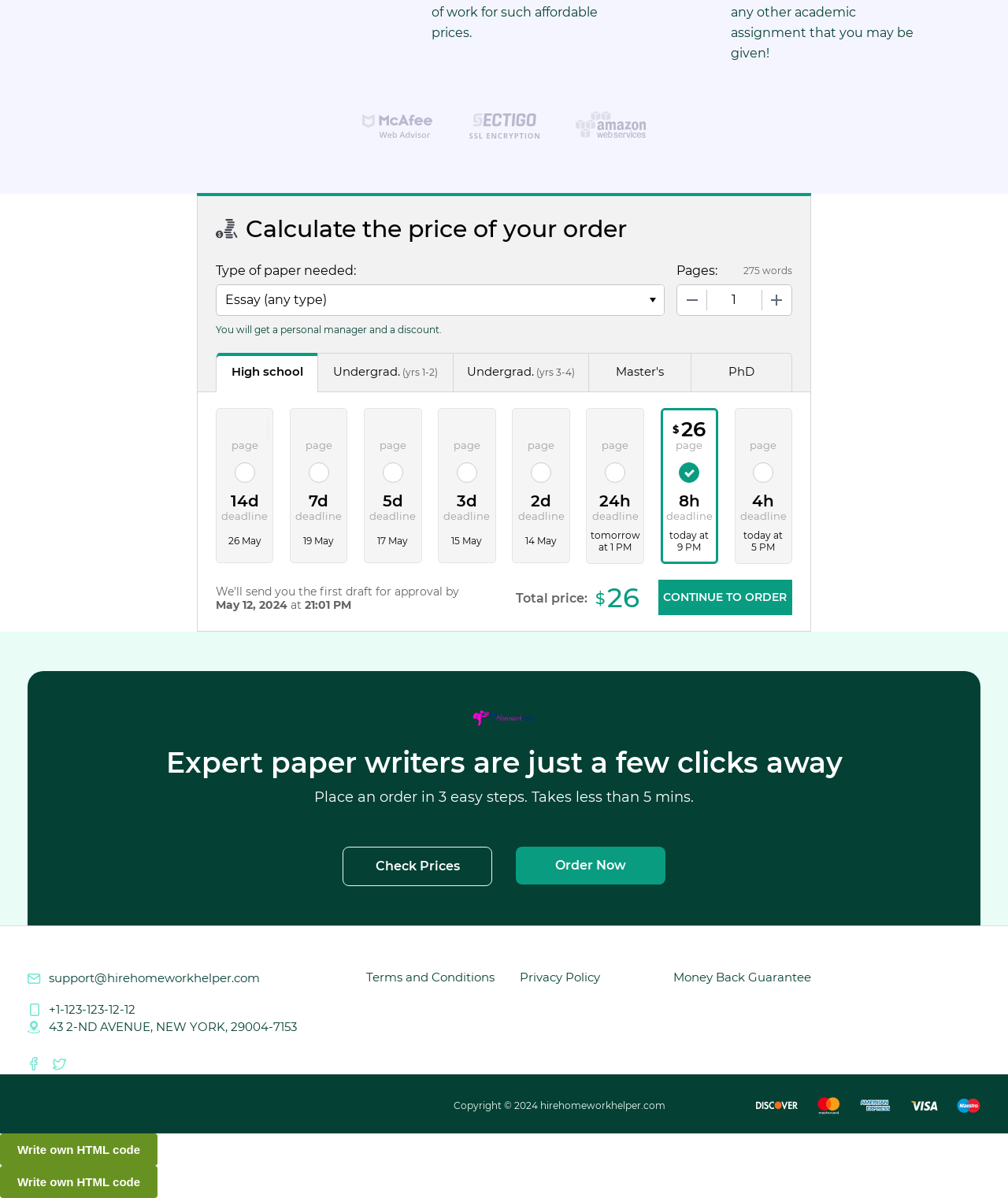Identify the bounding box coordinates of the region I need to click to complete this instruction: "Increase the number of pages".

[0.755, 0.238, 0.785, 0.263]